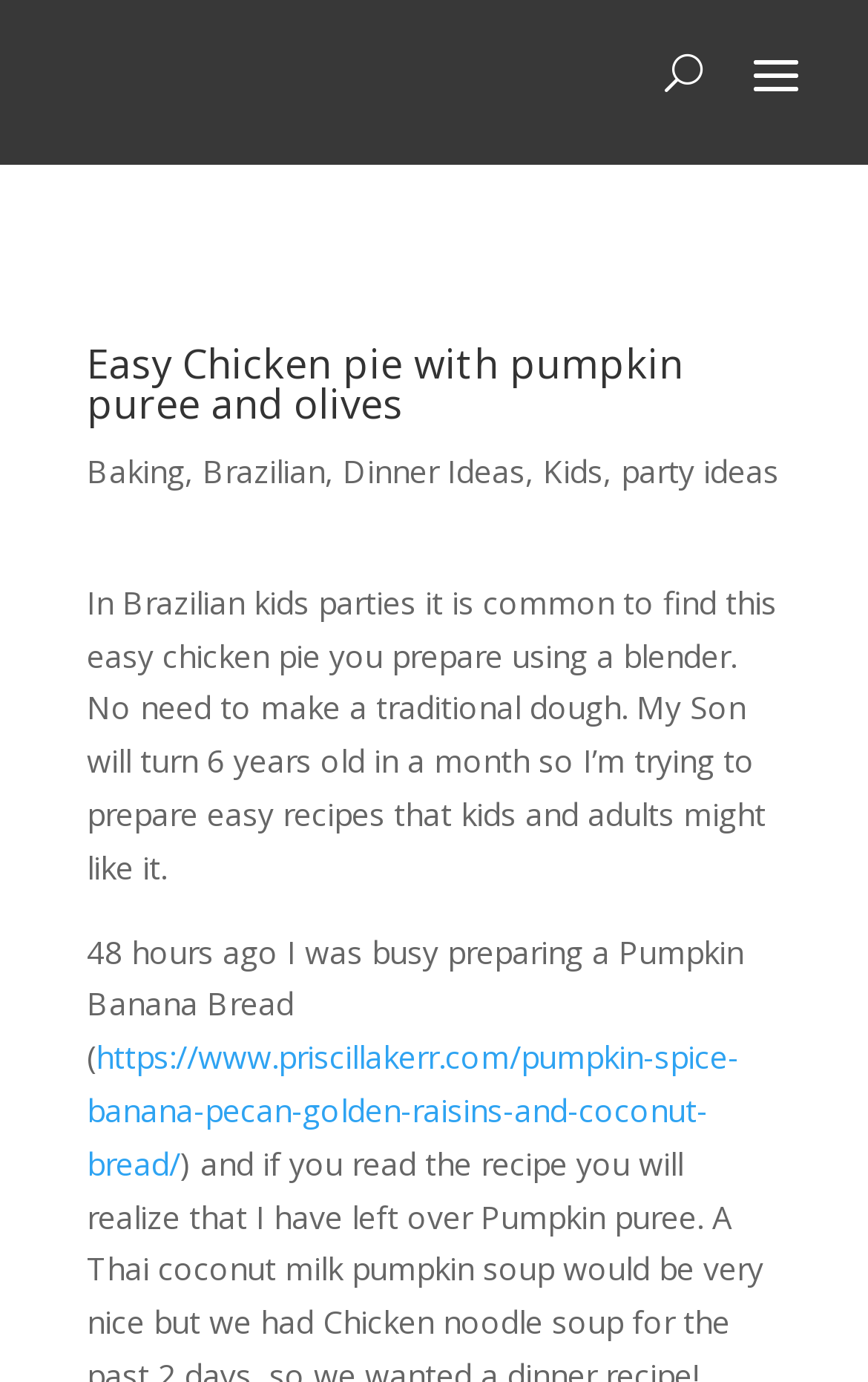Describe the webpage in detail, including text, images, and layout.

This webpage is a blog post about an easy chicken pie recipe with pumpkin puree and olives. At the top, there is a button with the label "U" positioned near the top right corner. Below it, a large heading displays the title of the recipe. 

On the left side, there are several links categorized by topics, including "Baking", "Brazilian", "Dinner Ideas", "Kids", and "party ideas", separated by commas. These links are positioned in a horizontal line, with "Baking" on the leftmost side and "party ideas" on the rightmost side.

The main content of the blog post is a paragraph of text that describes the recipe and its inspiration. It mentions that the recipe is commonly found in Brazilian kids' parties and that the author is preparing easy recipes for their son's upcoming 6th birthday. This text block is positioned below the links and takes up most of the width of the page.

Below the main text, there is another text block that continues the author's story, mentioning that they were busy preparing a Pumpkin Banana Bread 48 hours ago. This text block is positioned below the main text and is slightly narrower. It also contains a link to the Pumpkin Banana Bread recipe, which is positioned at the end of the text block.